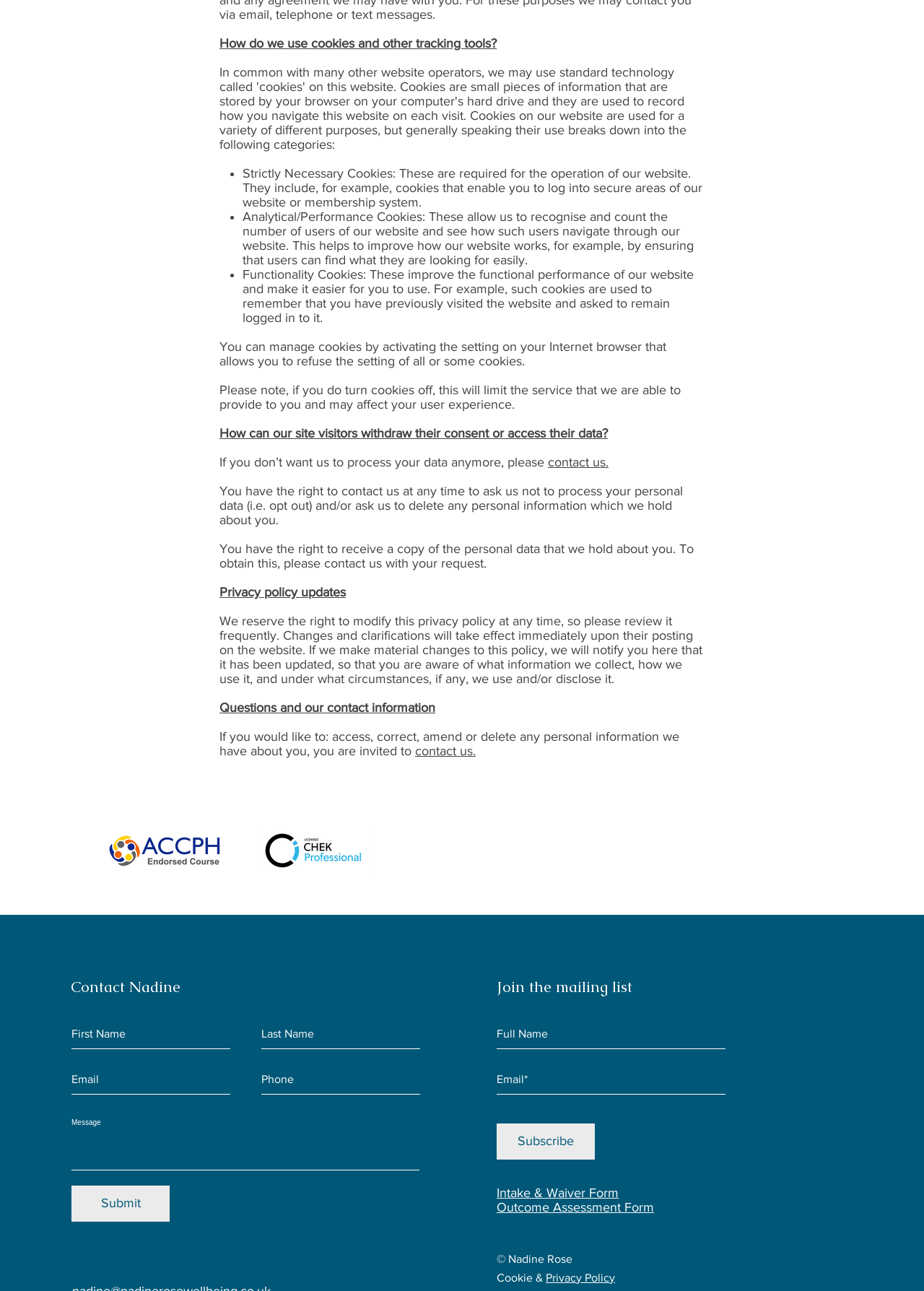What is the right of site visitors regarding their personal data?
Using the details from the image, give an elaborate explanation to answer the question.

The webpage explains that site visitors have the right to contact the website administrator at any time to ask them not to process their personal data, and/or ask them to delete any personal information which they hold about them.